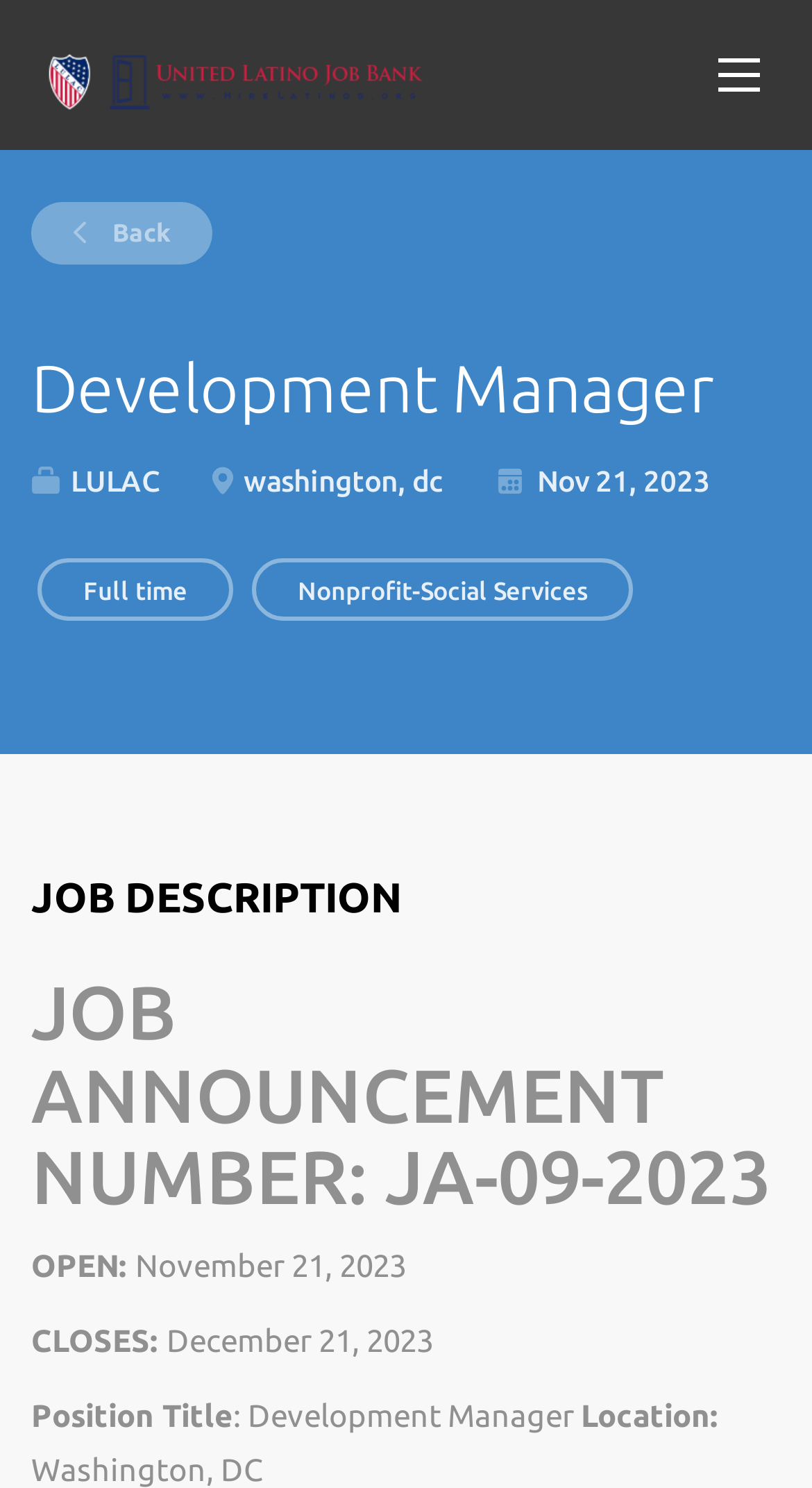Where is the job located?
Based on the image, provide your answer in one word or phrase.

Washington, DC